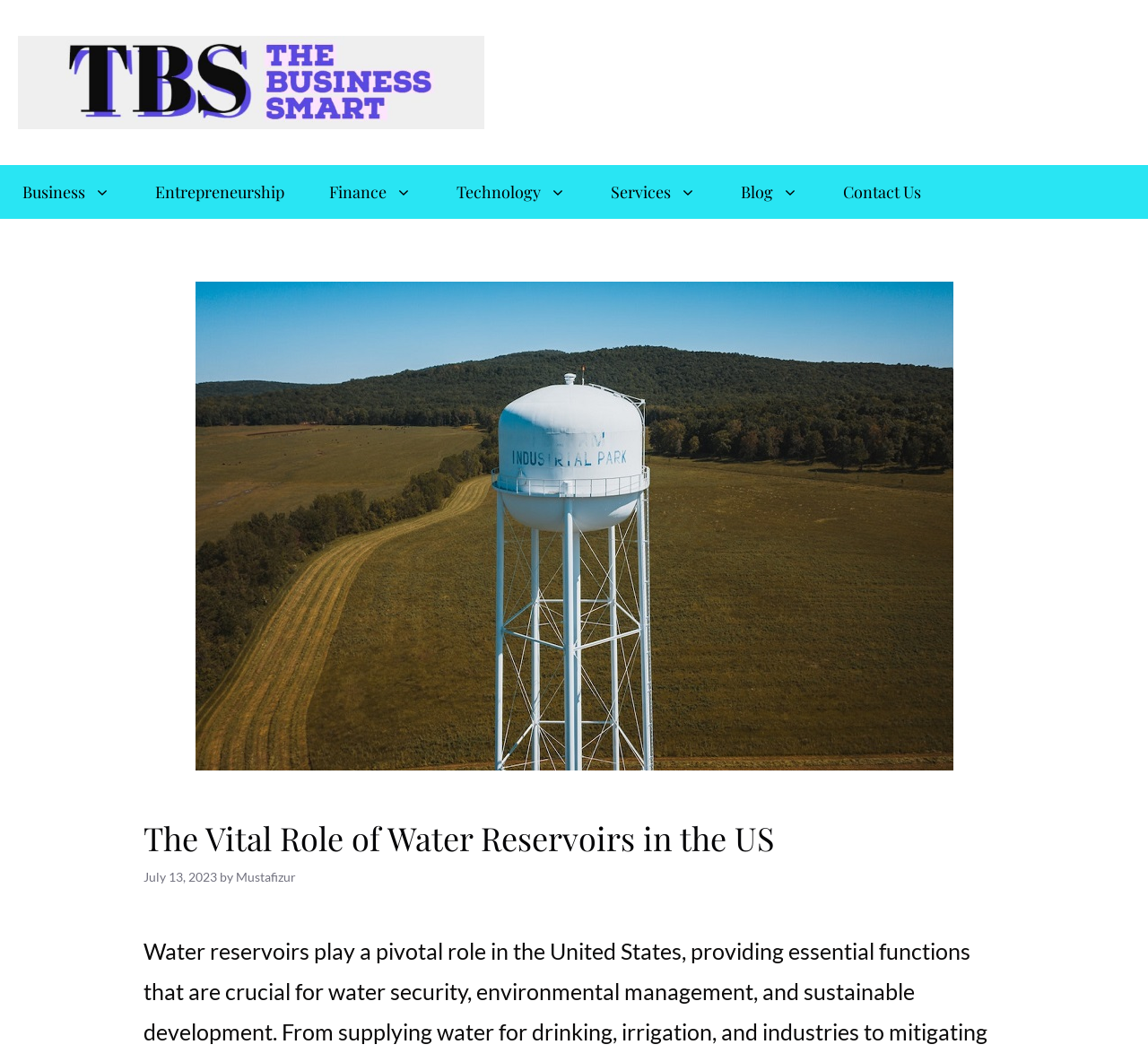Please provide the main heading of the webpage content.

The Vital Role of Water Reservoirs in the US